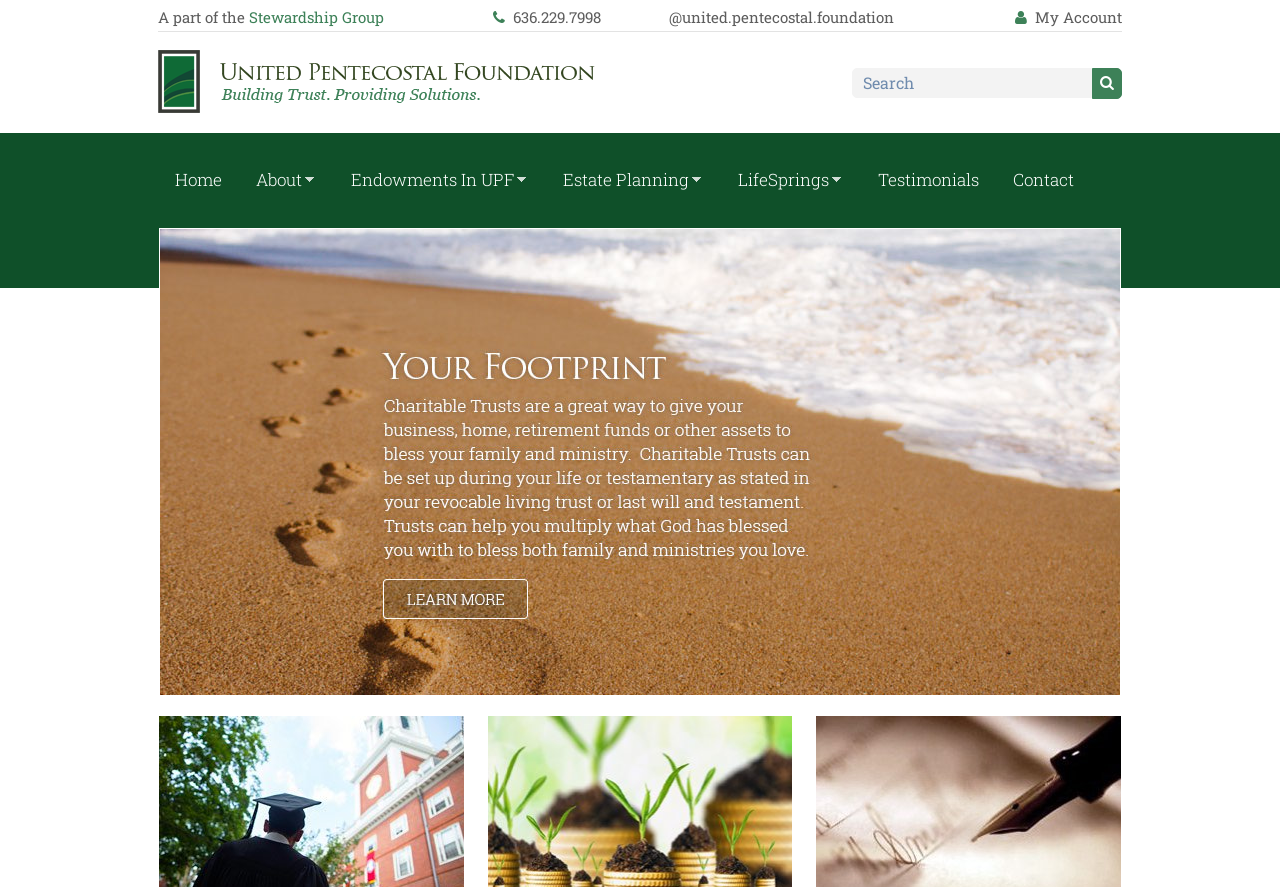Please specify the bounding box coordinates of the clickable region necessary for completing the following instruction: "Contact us". The coordinates must consist of four float numbers between 0 and 1, i.e., [left, top, right, bottom].

[0.784, 0.178, 0.847, 0.227]